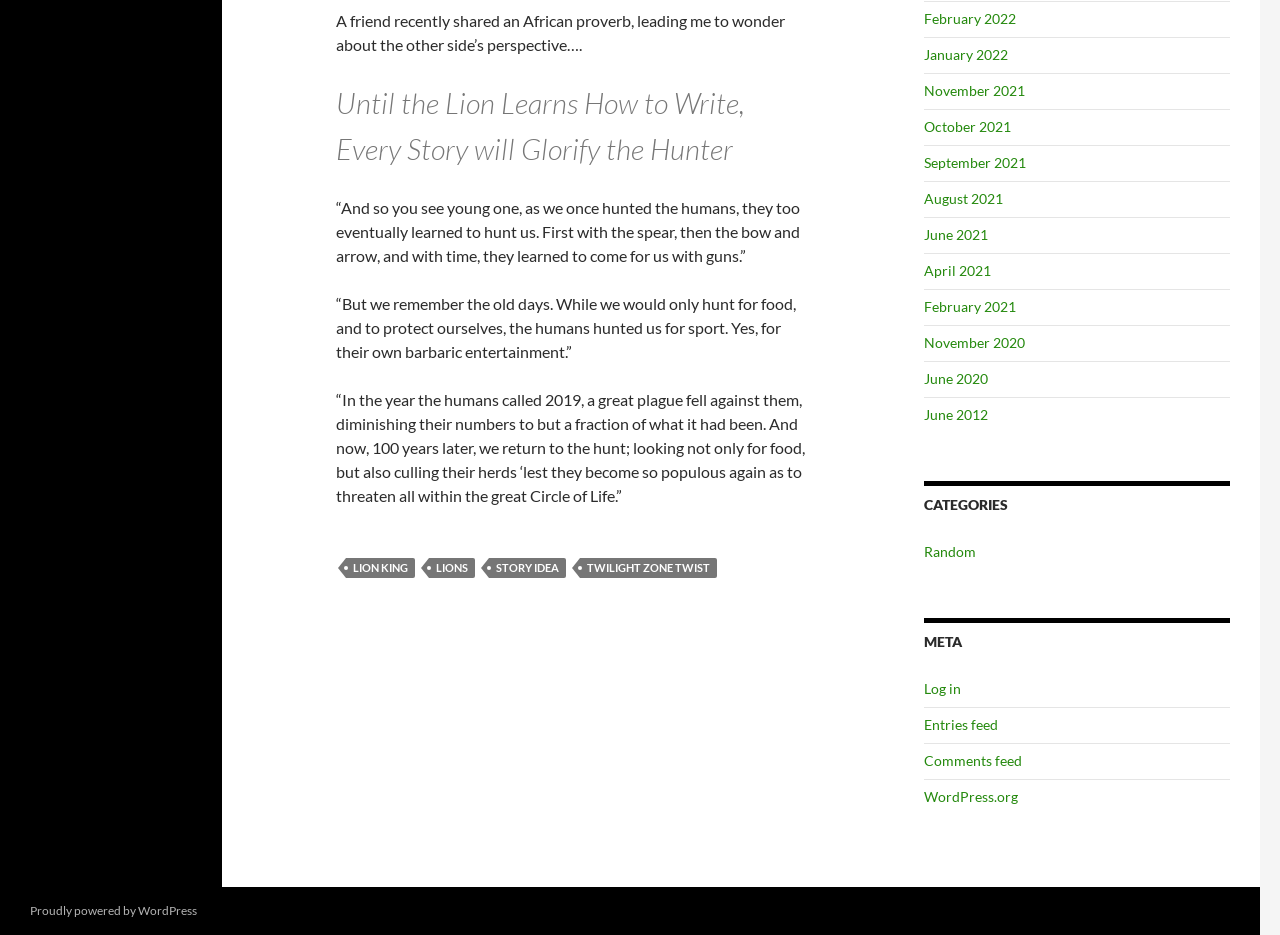Determine the bounding box for the described HTML element: "twilight zone twist". Ensure the coordinates are four float numbers between 0 and 1 in the format [left, top, right, bottom].

[0.453, 0.597, 0.56, 0.618]